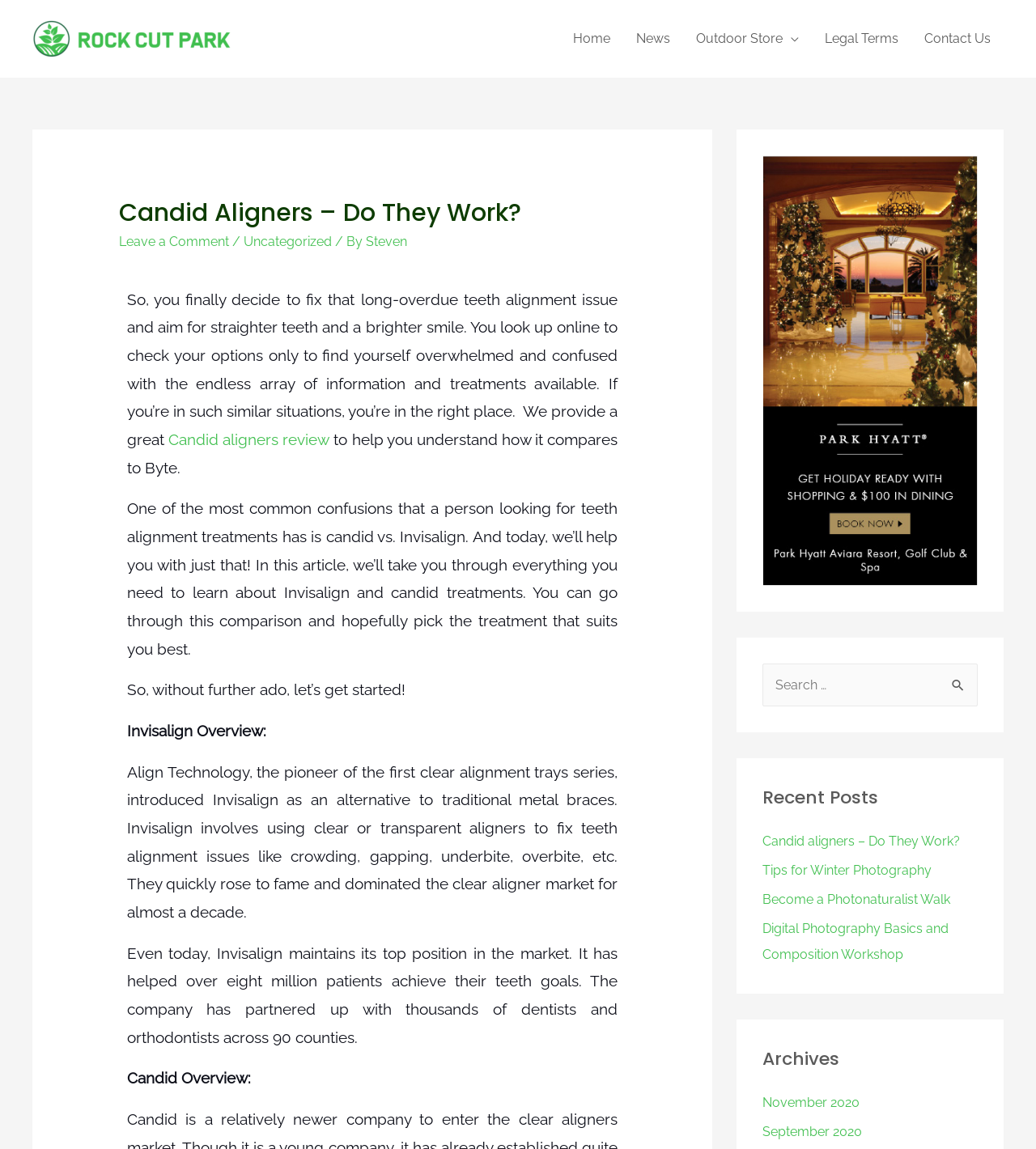Using the description "Leave a Comment", predict the bounding box of the relevant HTML element.

[0.115, 0.204, 0.221, 0.217]